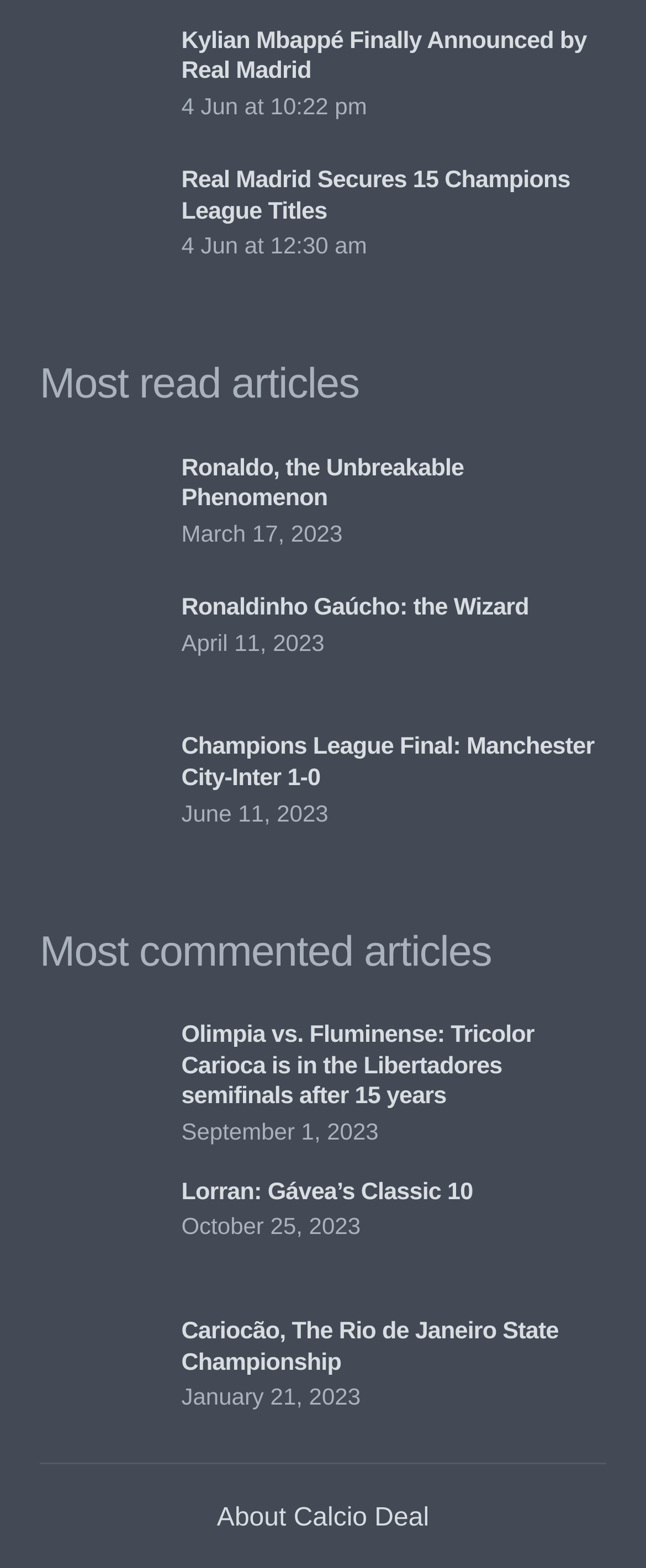Find the bounding box coordinates of the element to click in order to complete the given instruction: "Read about Olimpia vs. Fluminense's Libertadores semifinals."

[0.062, 0.656, 0.237, 0.674]